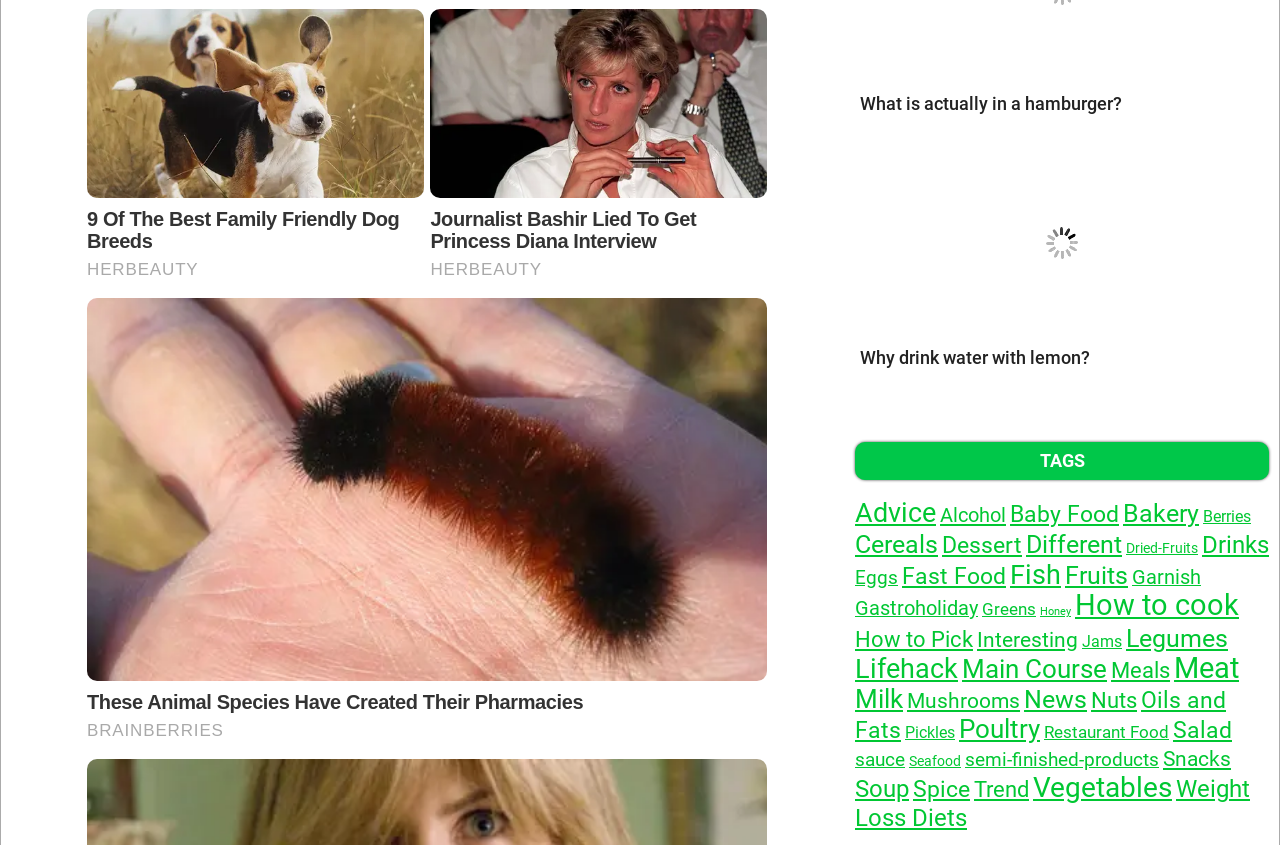Find the bounding box coordinates for the element that must be clicked to complete the instruction: "Read the article 'What is actually in a hamburger?'". The coordinates should be four float numbers between 0 and 1, indicated as [left, top, right, bottom].

[0.672, 0.111, 0.991, 0.133]